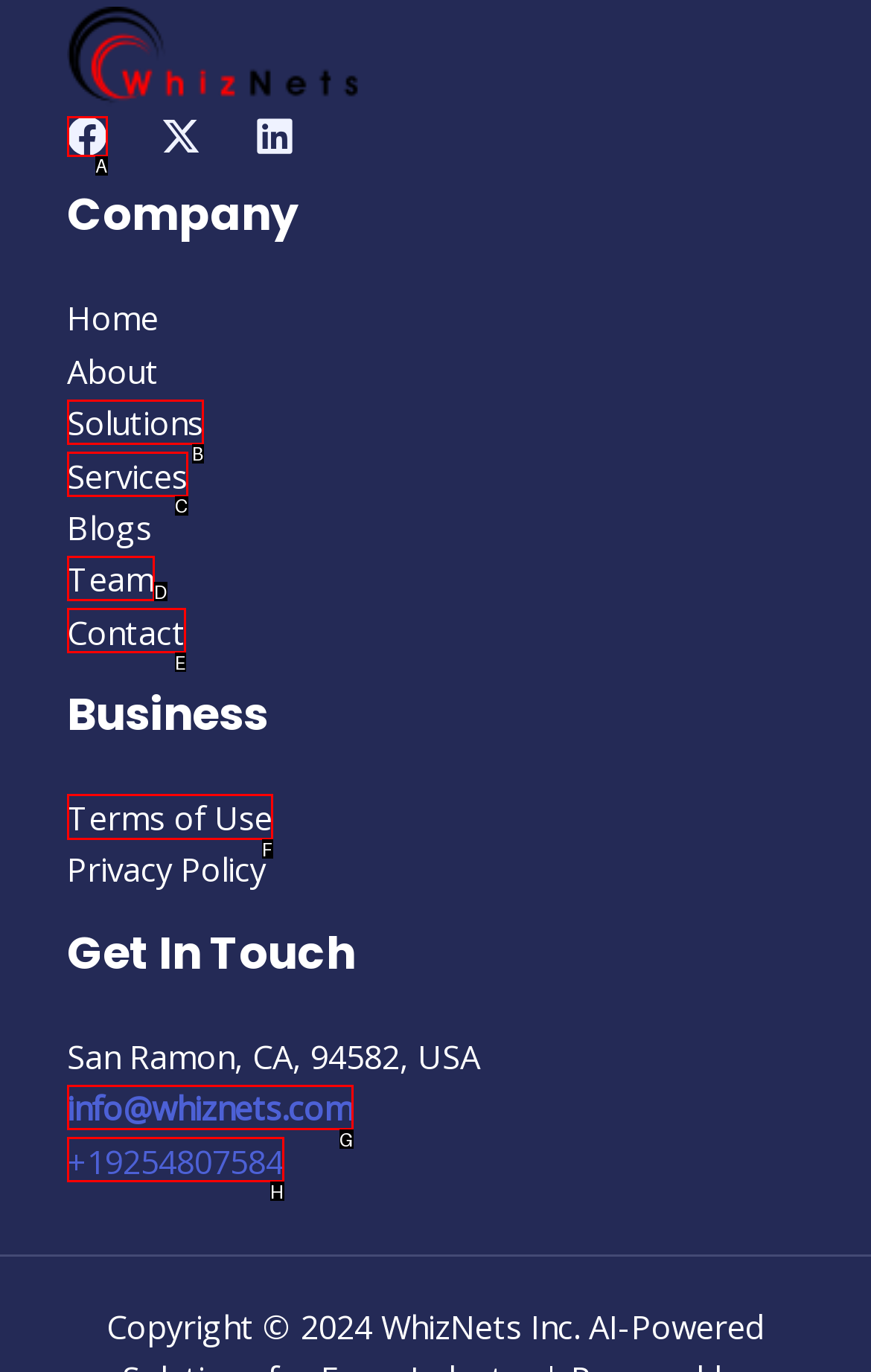Please identify the correct UI element to click for the task: View Terms of Use Respond with the letter of the appropriate option.

F